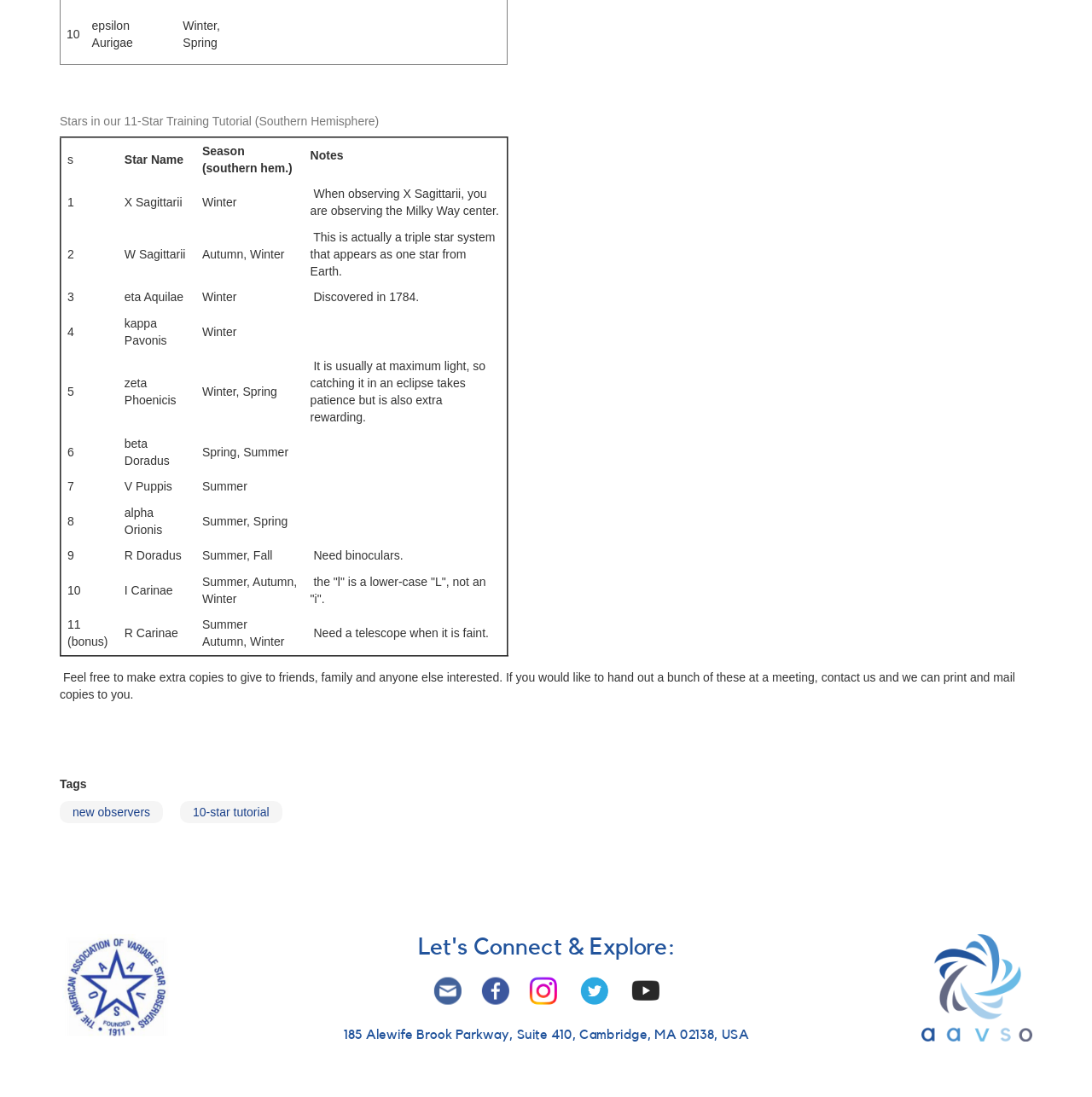Predict the bounding box coordinates for the UI element described as: "Copyright and DMCA". The coordinates should be four float numbers between 0 and 1, presented as [left, top, right, bottom].

None